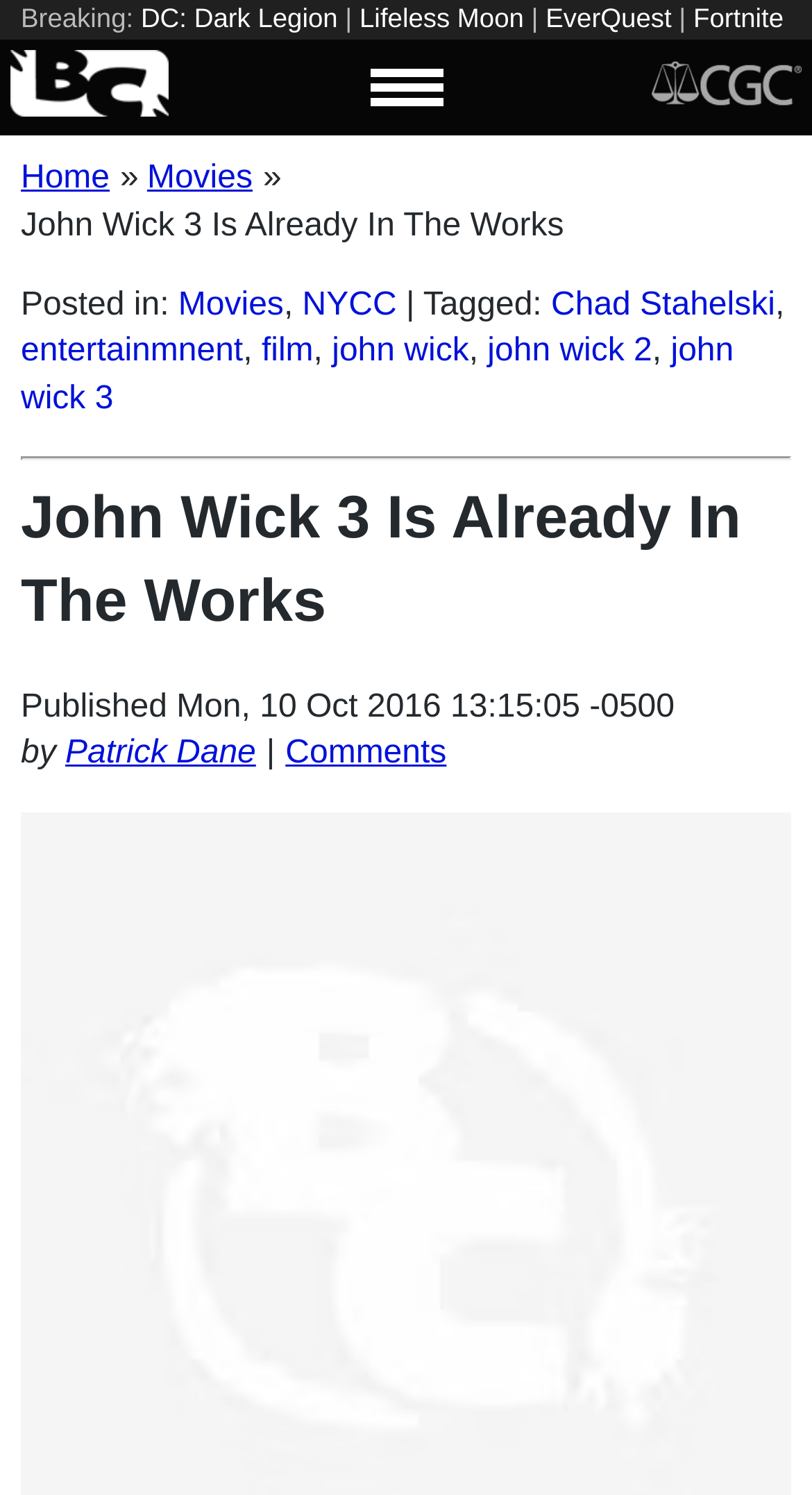Identify the bounding box coordinates for the element you need to click to achieve the following task: "Read the article about 'John Wick 3 Is Already In The Works'". Provide the bounding box coordinates as four float numbers between 0 and 1, in the form [left, top, right, bottom].

[0.026, 0.139, 0.694, 0.162]